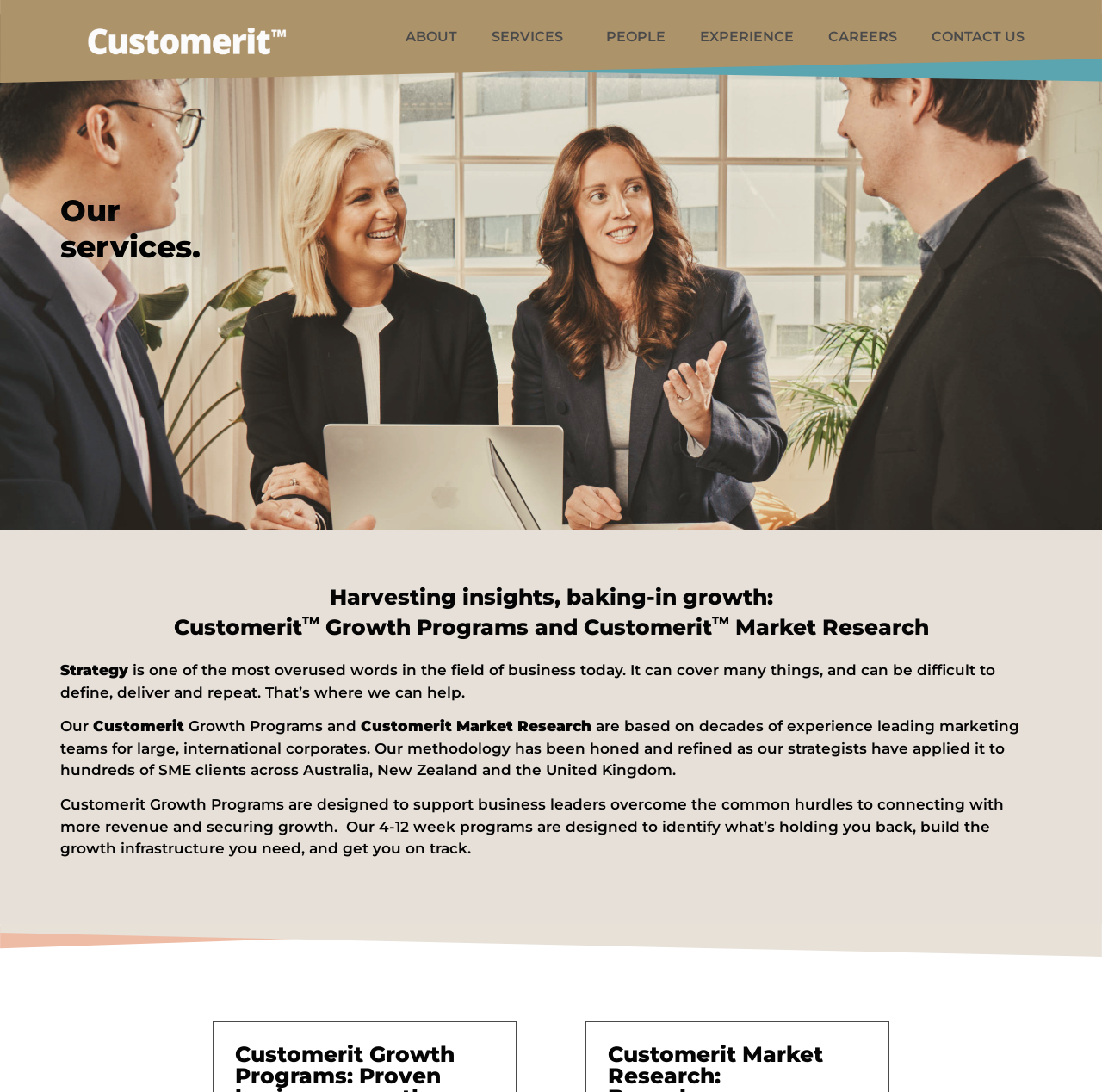Given the description of a UI element: "Contact us", identify the bounding box coordinates of the matching element in the webpage screenshot.

[0.83, 0.016, 0.945, 0.052]